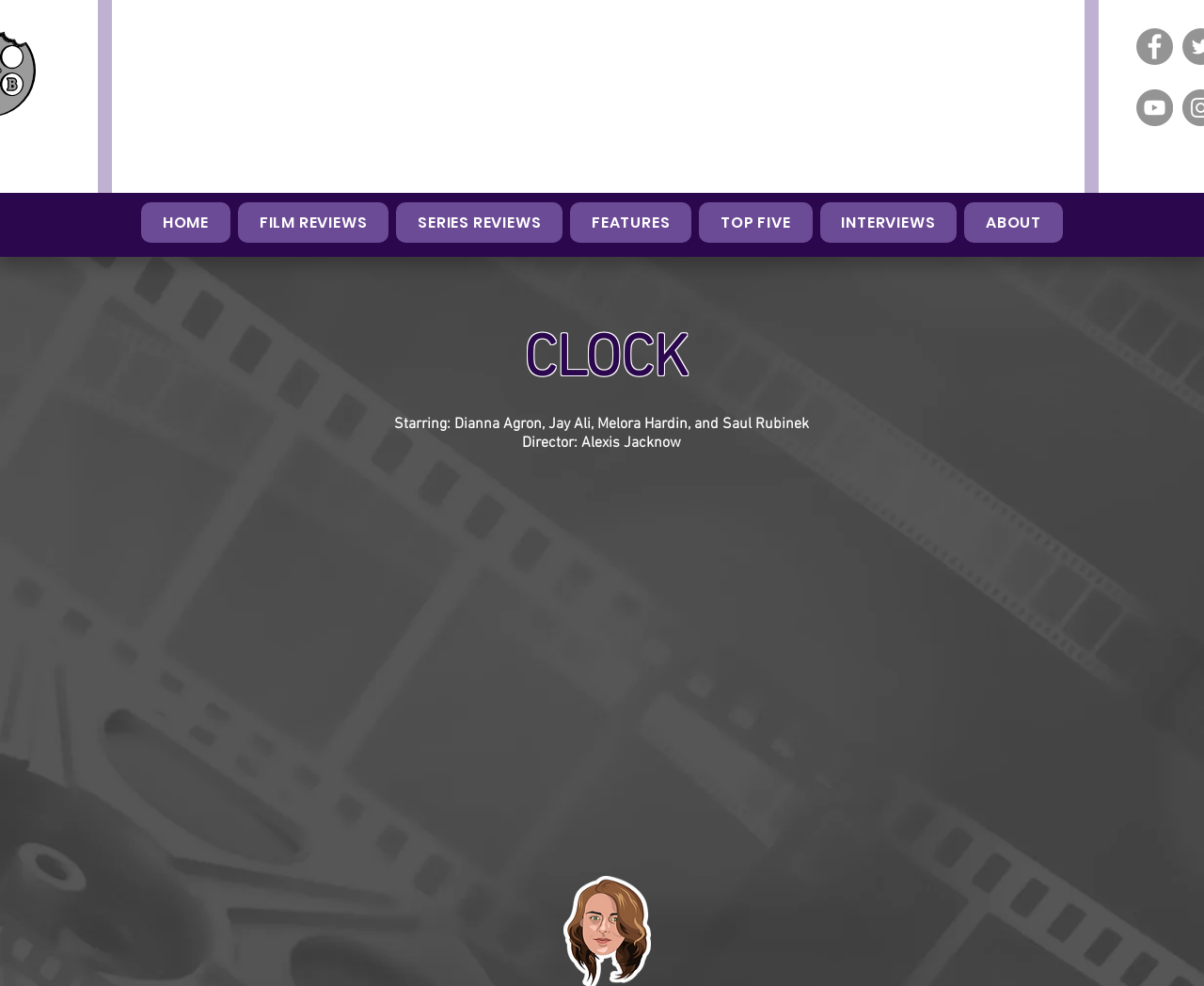Locate the bounding box coordinates of the element's region that should be clicked to carry out the following instruction: "Read ABOUT". The coordinates need to be four float numbers between 0 and 1, i.e., [left, top, right, bottom].

[0.801, 0.205, 0.883, 0.246]